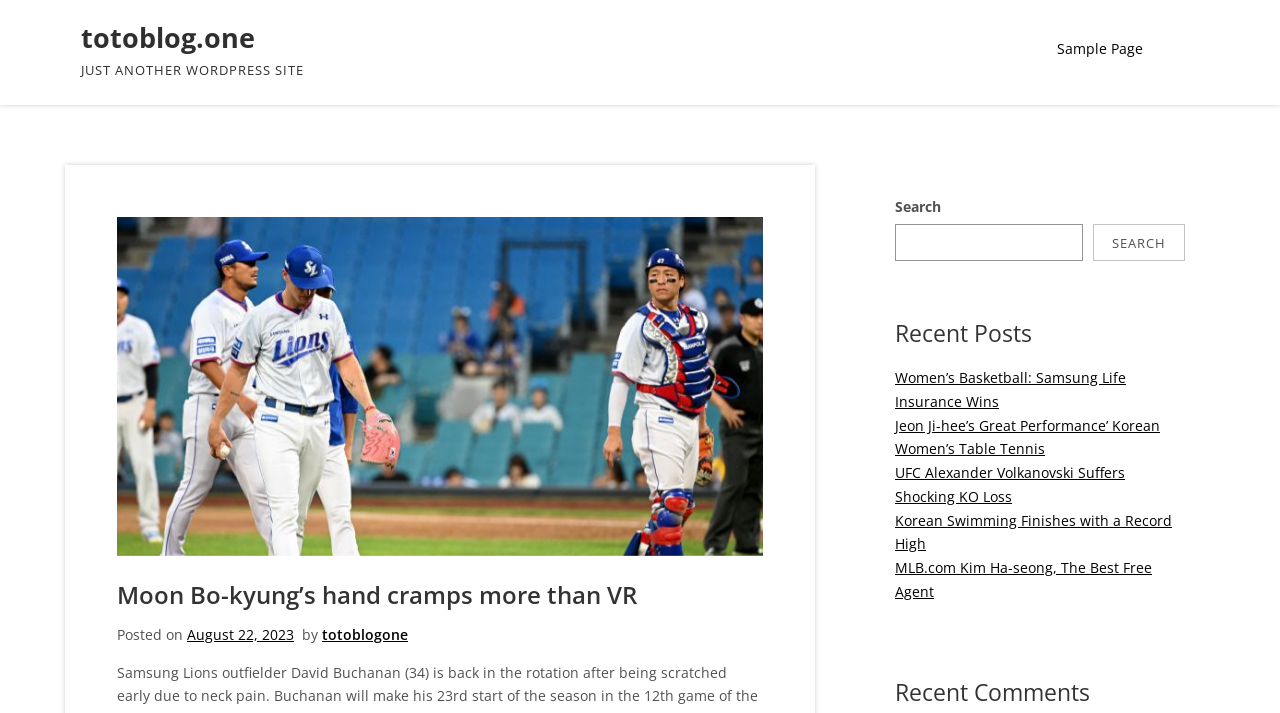Please identify the bounding box coordinates of the element's region that should be clicked to execute the following instruction: "Read Women’s Basketball news". The bounding box coordinates must be four float numbers between 0 and 1, i.e., [left, top, right, bottom].

[0.699, 0.516, 0.88, 0.576]